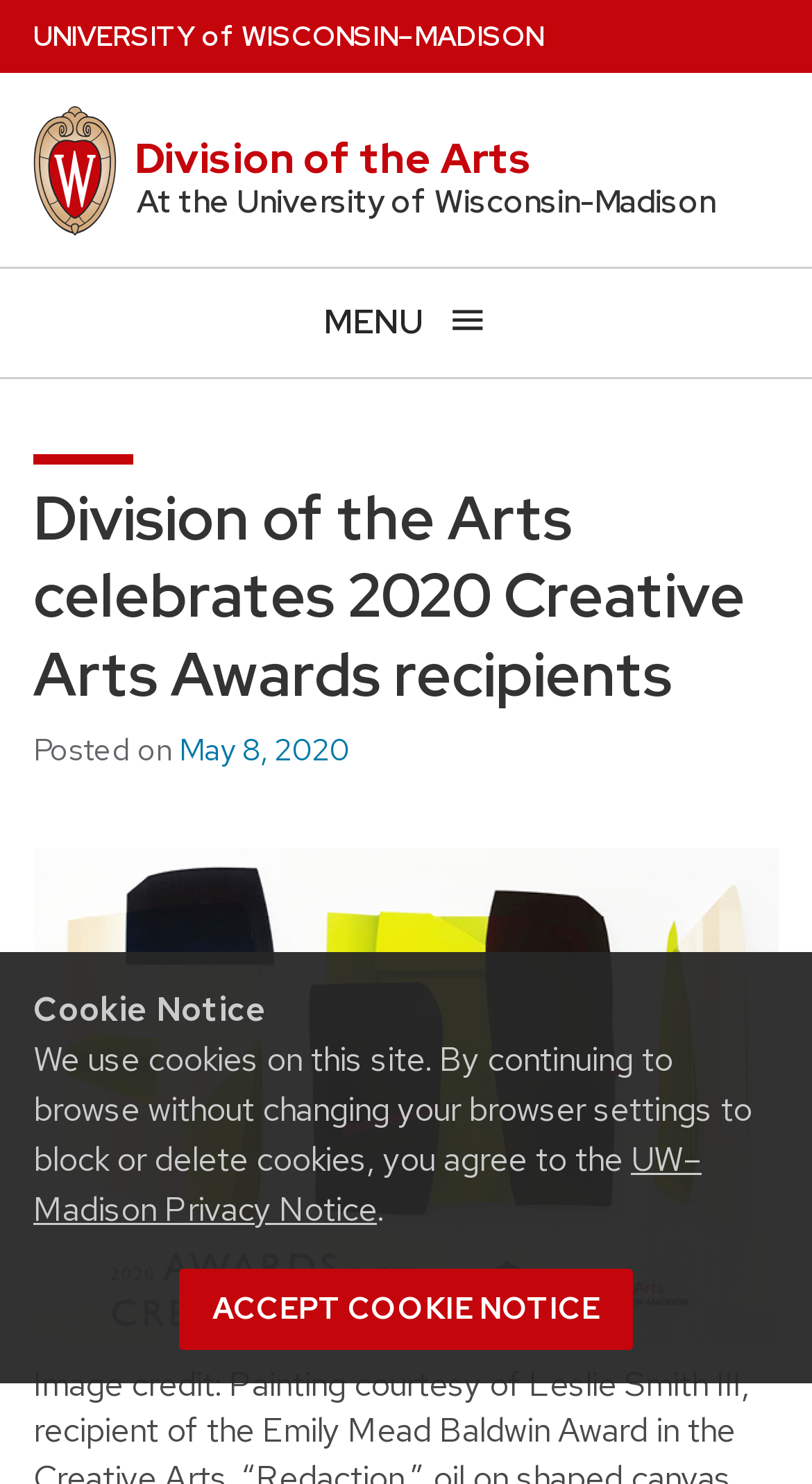Please identify the bounding box coordinates of the clickable area that will allow you to execute the instruction: "Read the article posted on May 8, 2020".

[0.221, 0.491, 0.431, 0.519]